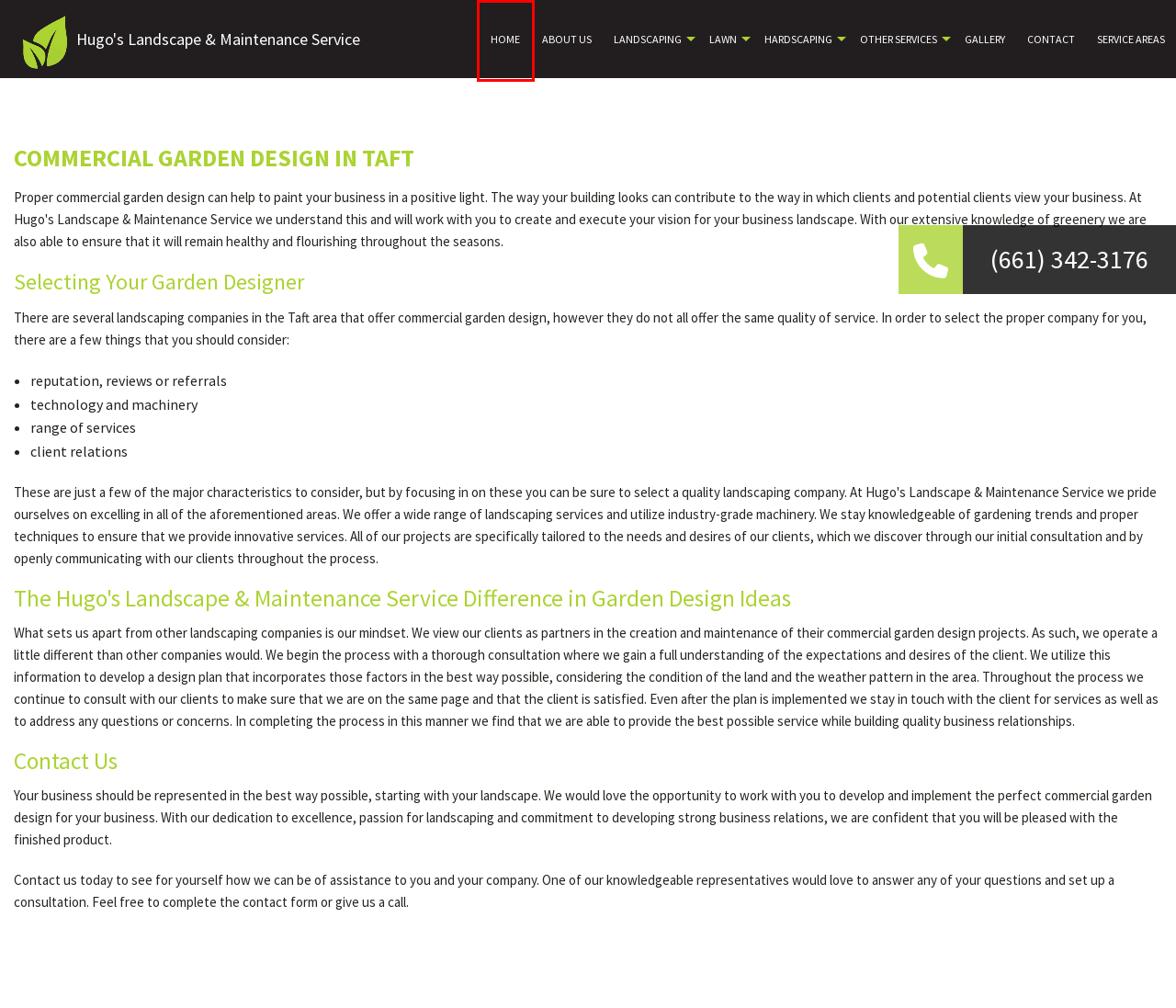Given a screenshot of a webpage with a red bounding box, please pick the webpage description that best fits the new webpage after clicking the element inside the bounding box. Here are the candidates:
A. Pool Service | Hugo's Landscape & Maintenance Service
B. Other Services | Taft Lawn Care Services, Landscaping Company and Pool Cleaning Service
C. Hugo's Landscape & Maintenance Service | Lawn Care Services
D. Sodding | Taft Lawn Care Services, Landscaping Company and Pool Cleaning Service
E. About Hugo's Landscape & Maintenance Service | Lawn Care Services
F. Hardscaping | Bakersfield Lawn Care Services, Landscaping Company and Pool Cleaning Service
G. Service Areas | Bakersfield Lawn Care Services, Landscaping Company and Pool Cleaning Service
H. Fertilization | Taft Lawn Care Services, Landscaping Company and Pool Cleaning Service

C